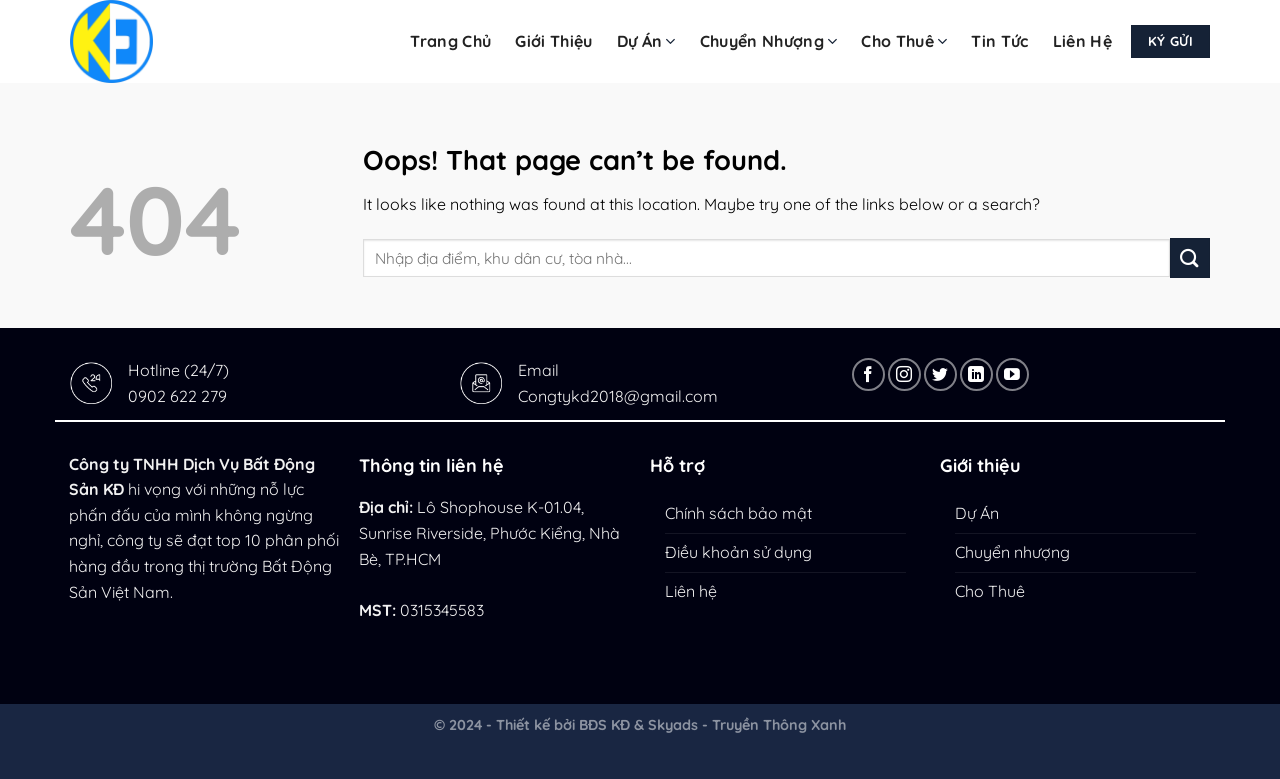What is the name of the company mentioned on the page?
Please respond to the question thoroughly and include all relevant details.

The company name is displayed in the contact information section of the page, along with a brief description of the company's goals and aspirations. The StaticText element with ID 363 contains the company name.